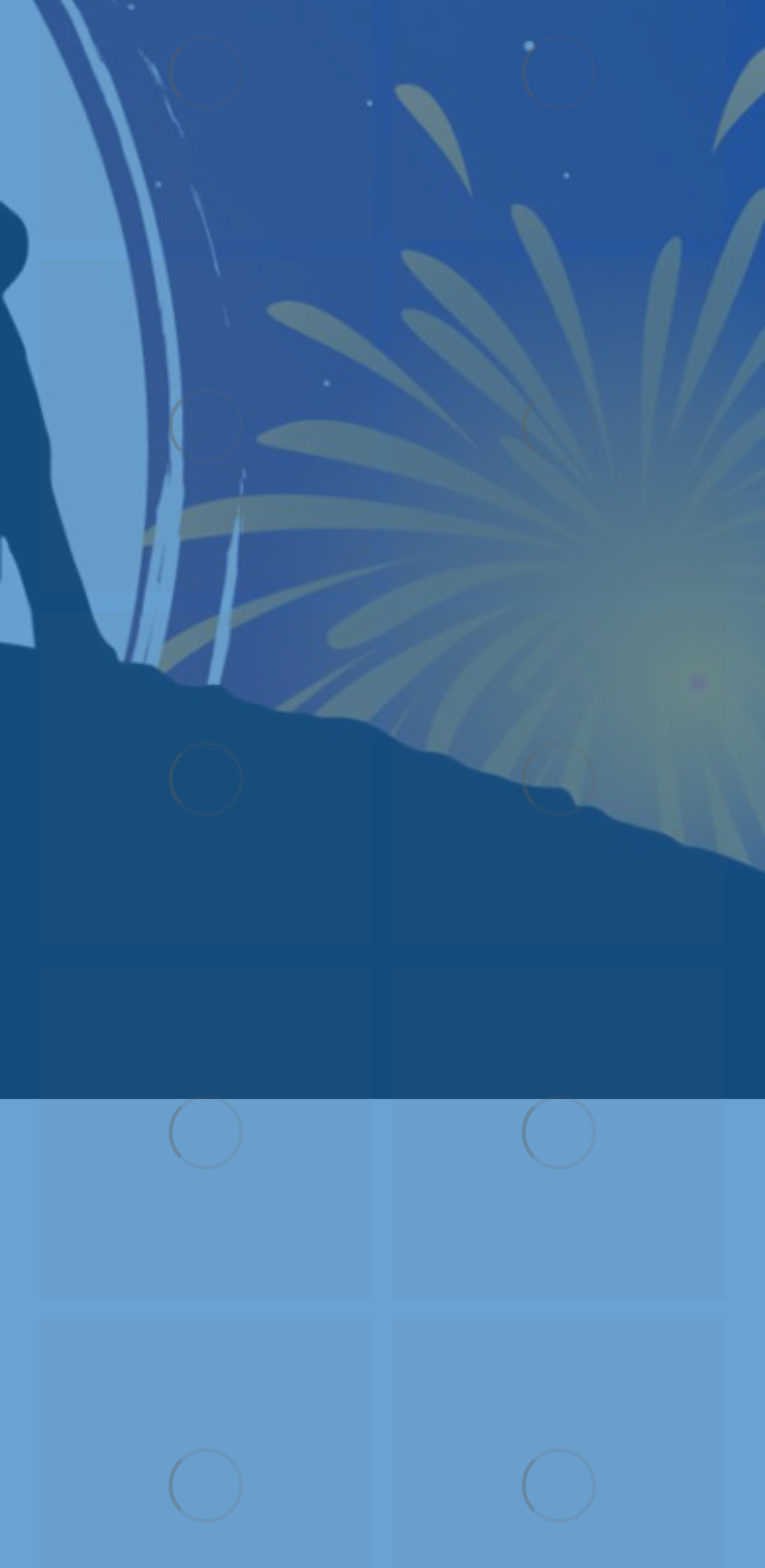Use one word or a short phrase to answer the question provided: 
How are the articles arranged vertically?

In three rows